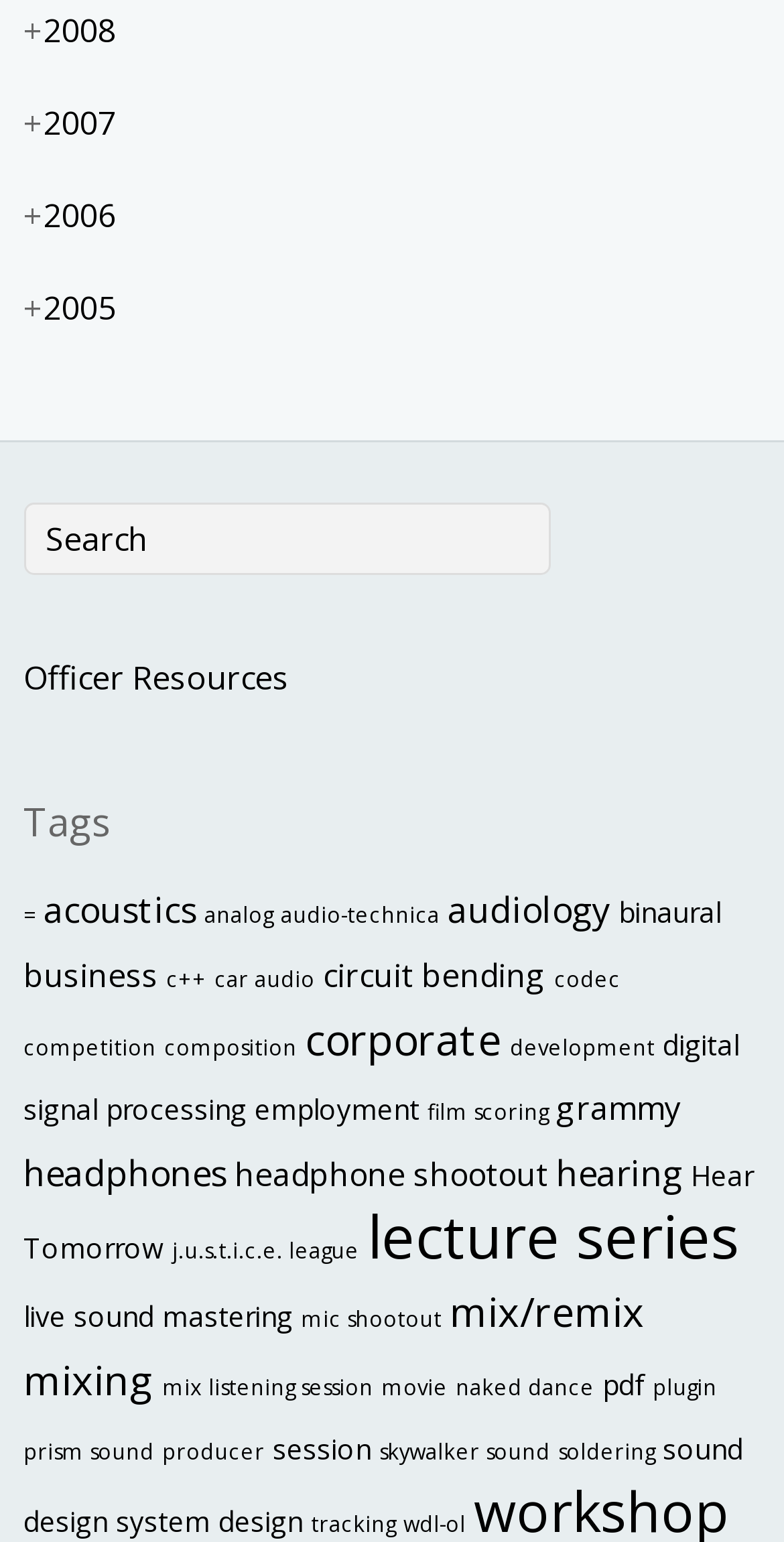Extract the bounding box coordinates of the UI element described: "digital signal processing". Provide the coordinates in the format [left, top, right, bottom] with values ranging from 0 to 1.

[0.03, 0.665, 0.943, 0.731]